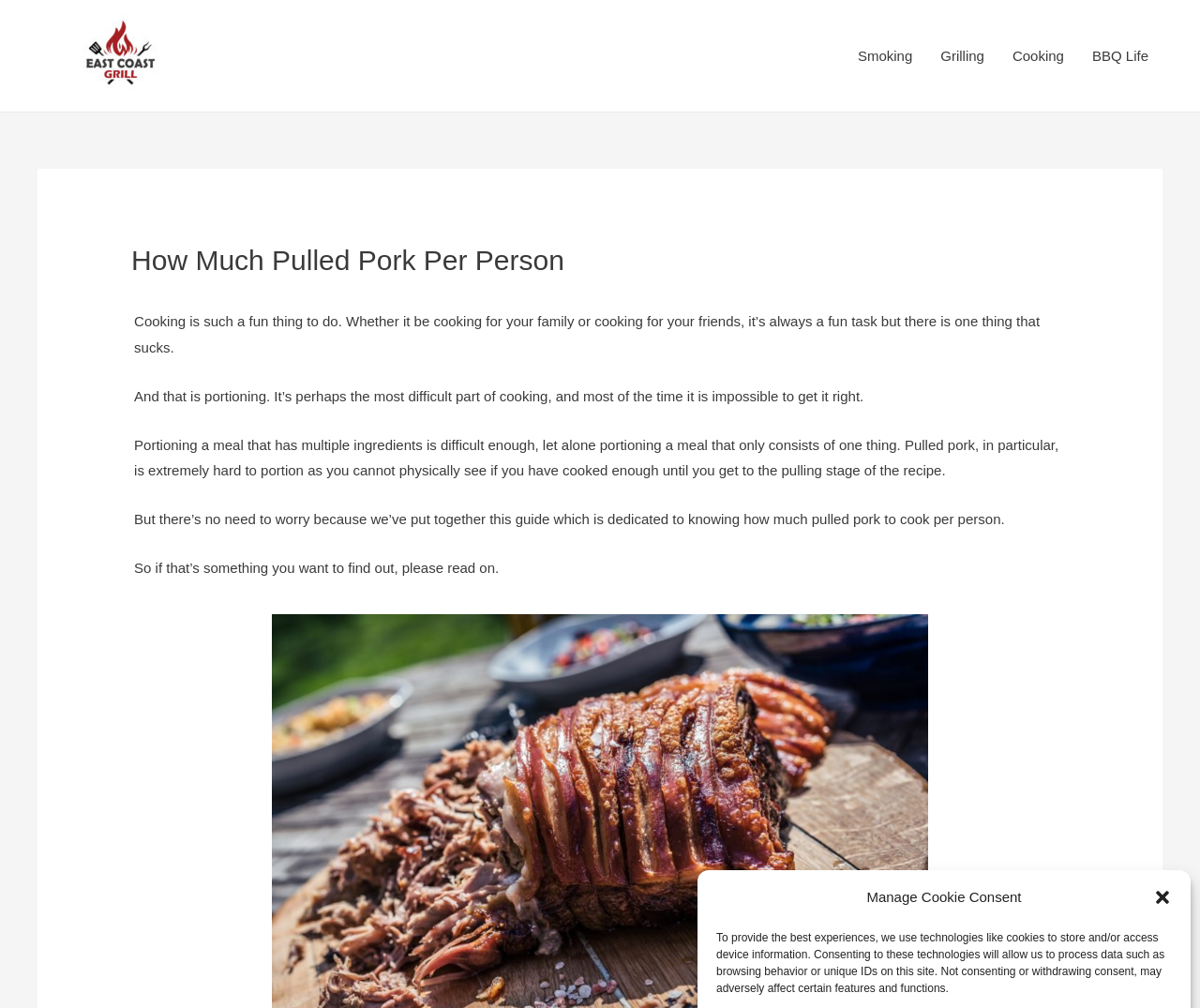Find the bounding box coordinates for the HTML element described as: "Grilling". The coordinates should consist of four float values between 0 and 1, i.e., [left, top, right, bottom].

[0.772, 0.0, 0.832, 0.111]